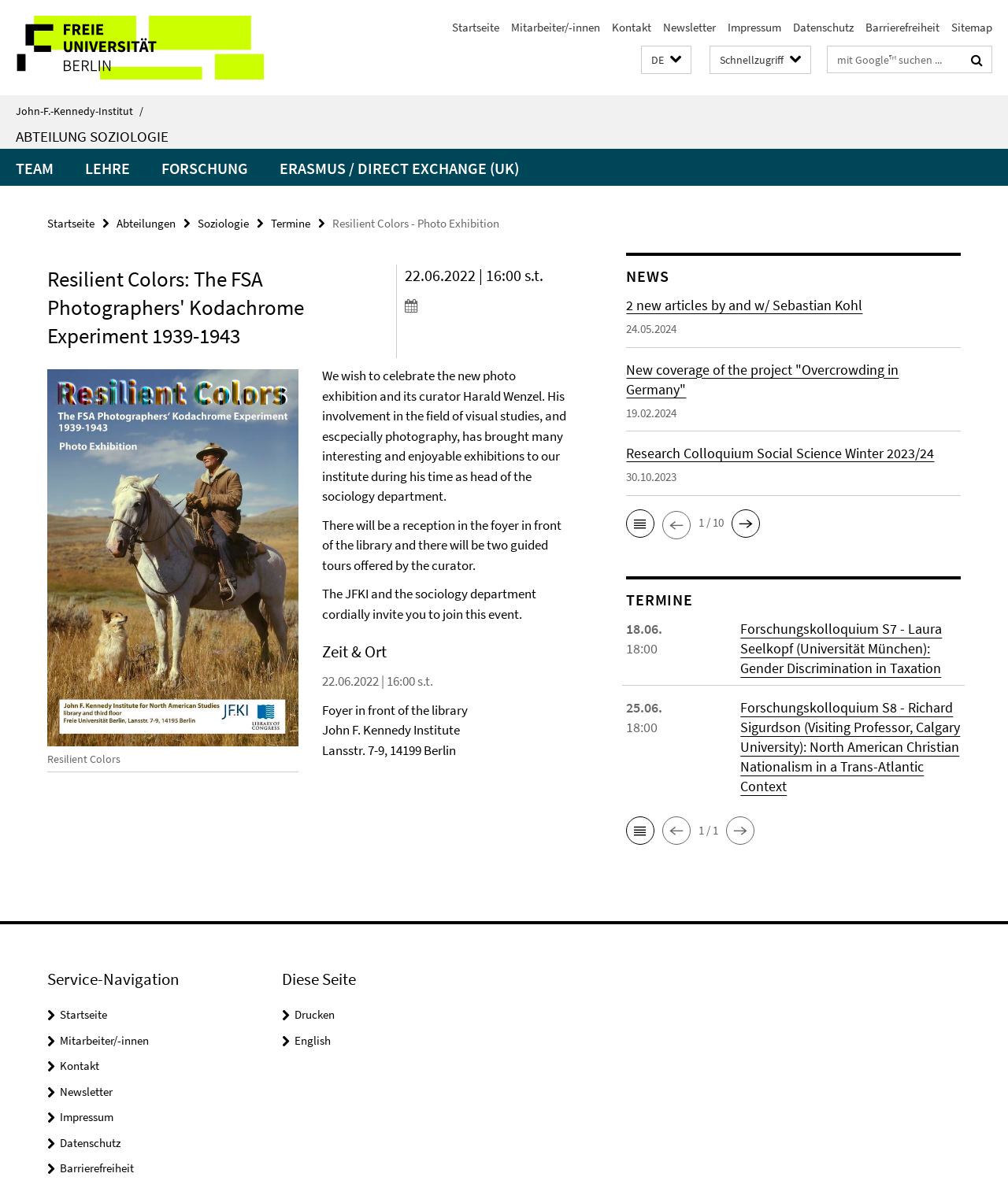Please find the bounding box coordinates of the element that needs to be clicked to perform the following instruction: "go to start page". The bounding box coordinates should be four float numbers between 0 and 1, represented as [left, top, right, bottom].

[0.448, 0.017, 0.495, 0.029]